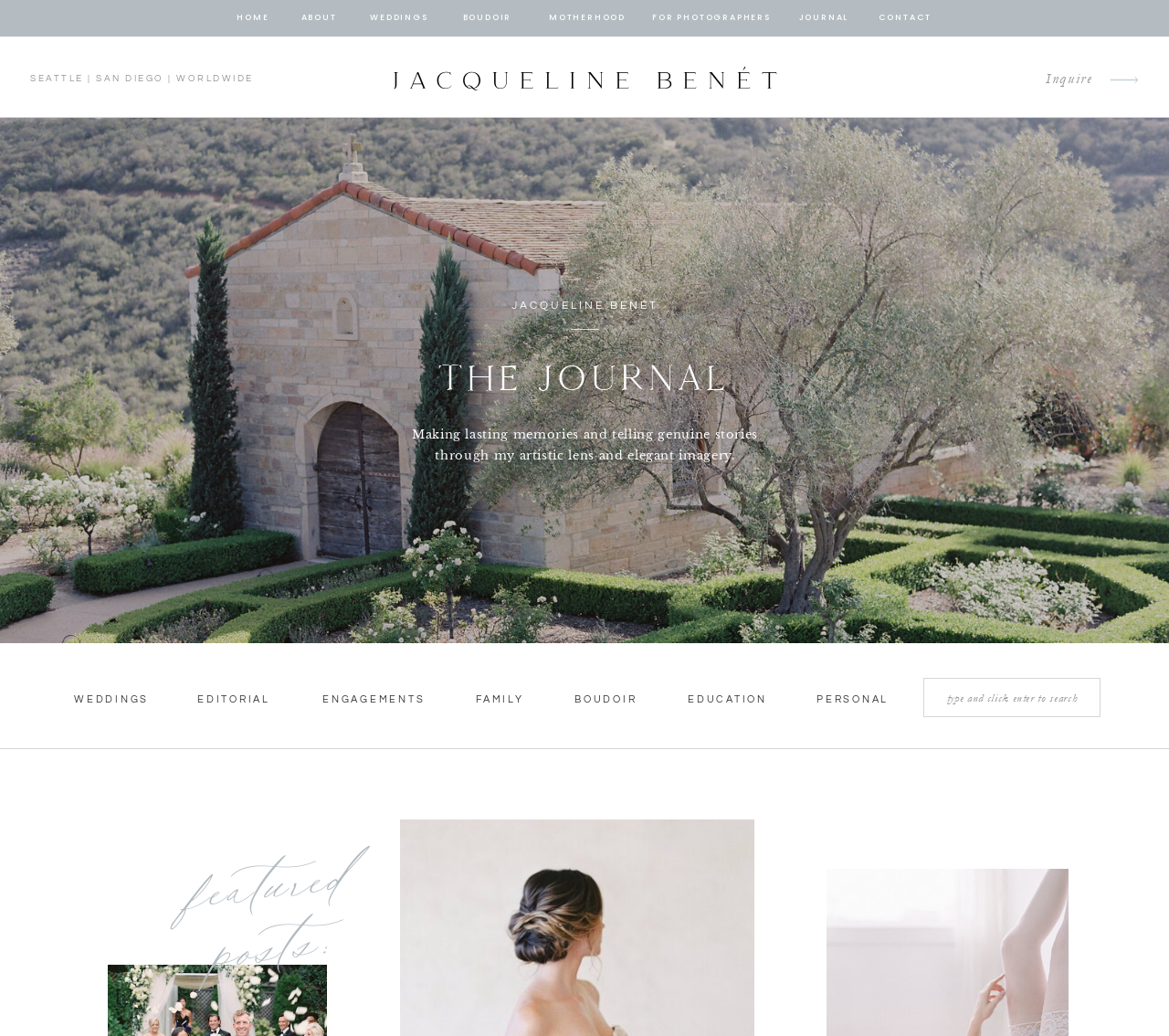Predict the bounding box for the UI component with the following description: "San Diego".

[0.082, 0.071, 0.14, 0.08]